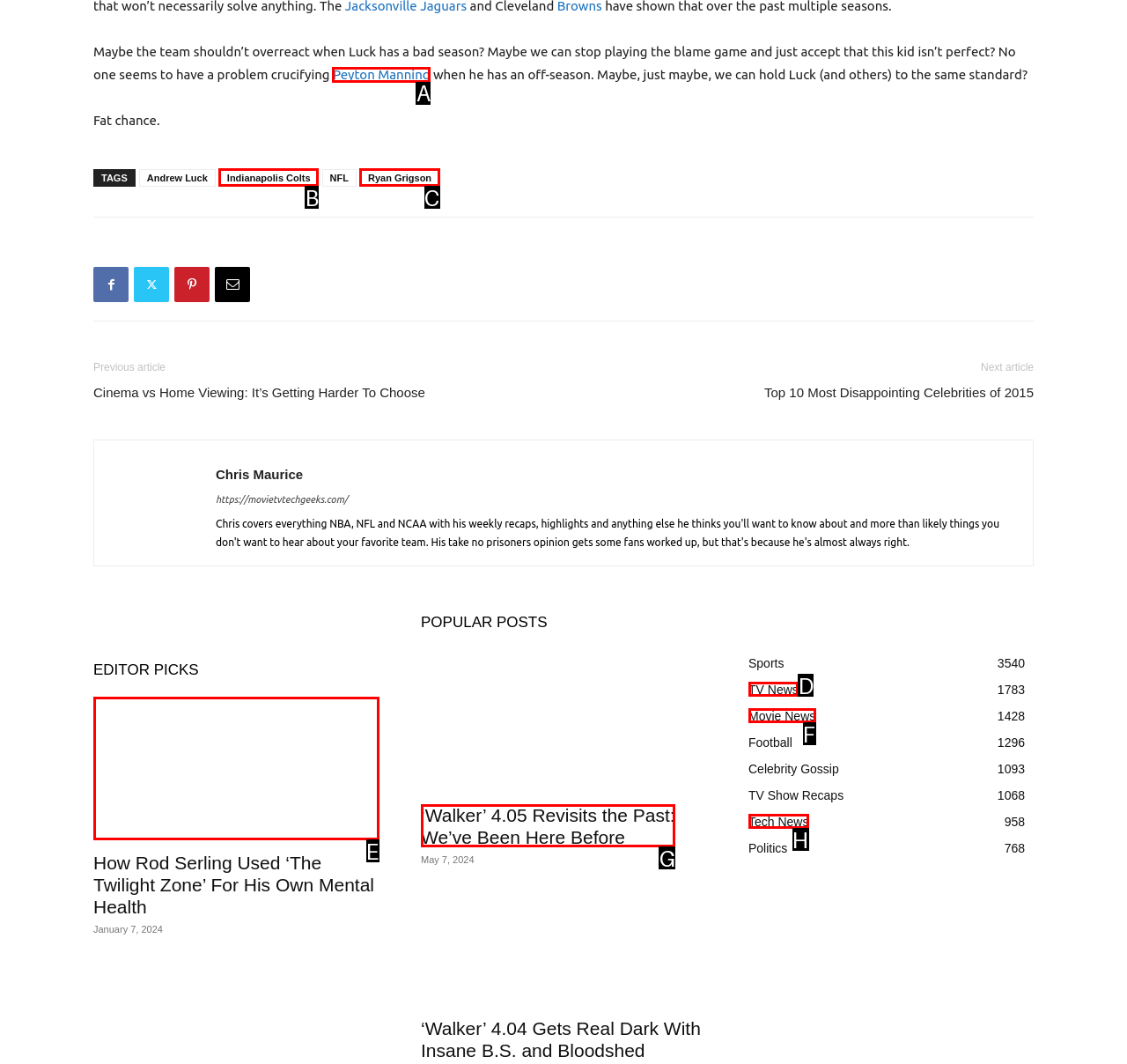Determine the letter of the element you should click to carry out the task: Click on the link 'Peyton Manning'
Answer with the letter from the given choices.

A